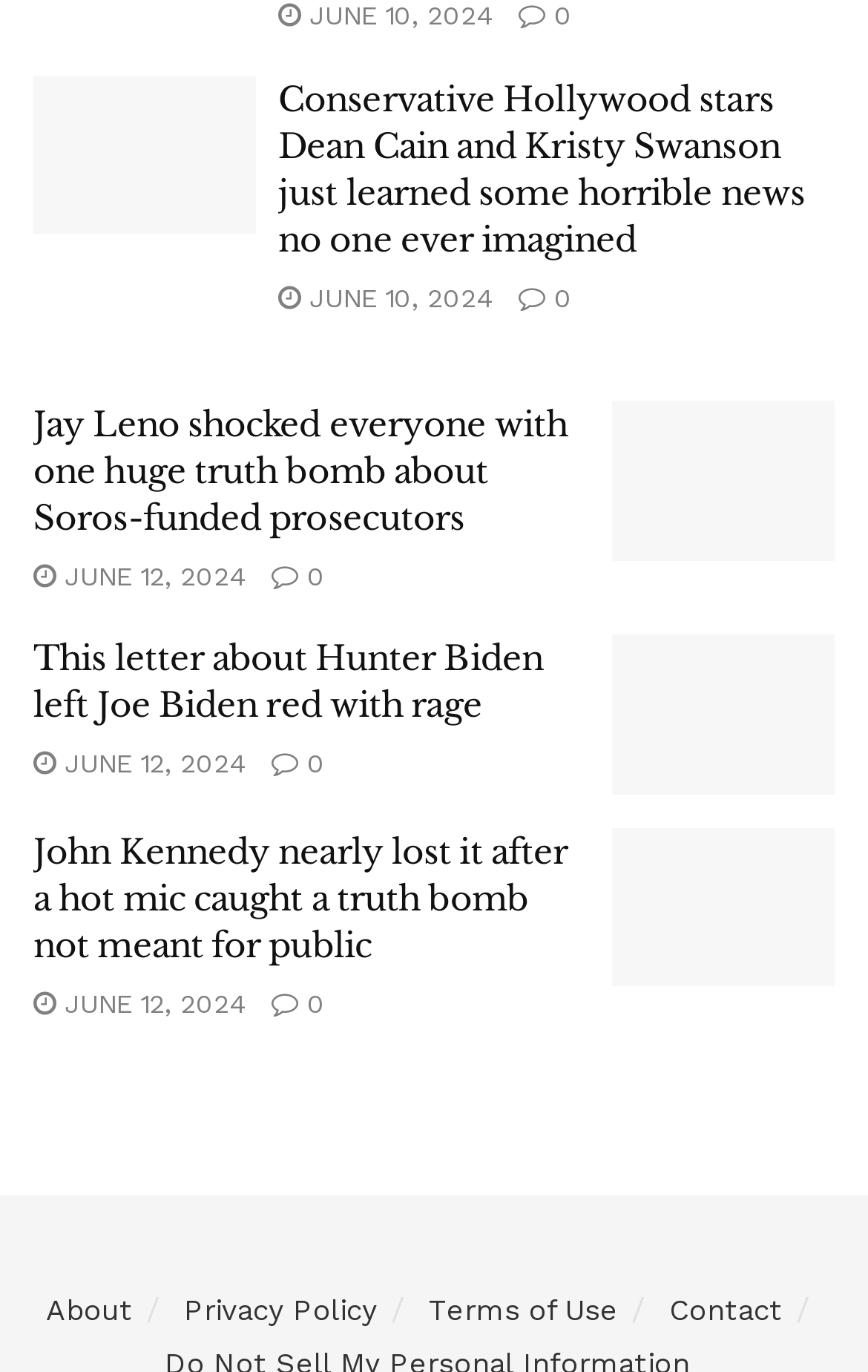Identify the bounding box coordinates for the UI element that matches this description: "Privacy Policy".

[0.212, 0.943, 0.435, 0.968]